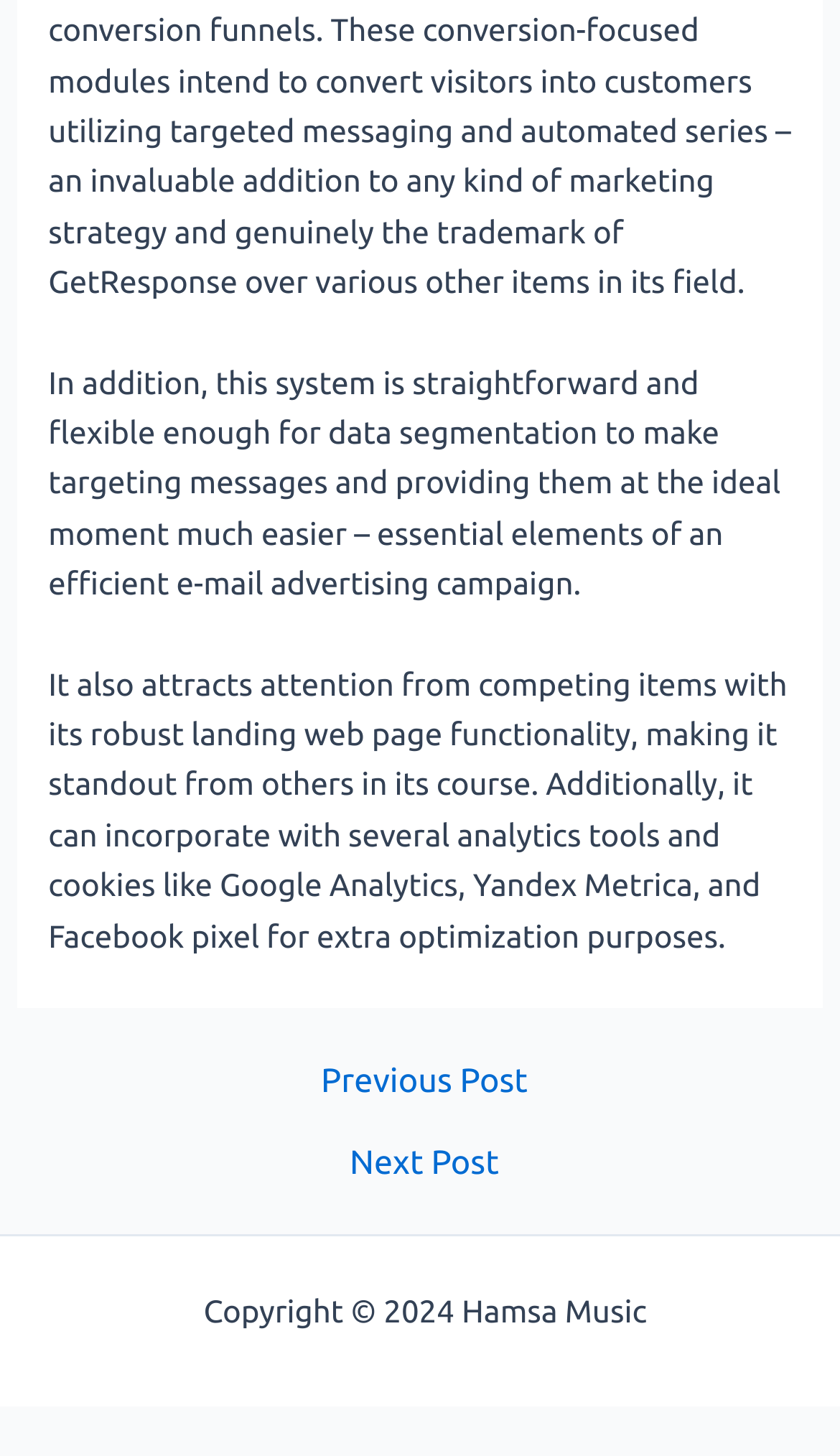Analyze the image and answer the question with as much detail as possible: 
What is the copyright information?

The StaticText element with ID 161 contains the copyright information, which is 'Copyright 2024 Hamsa Music'.